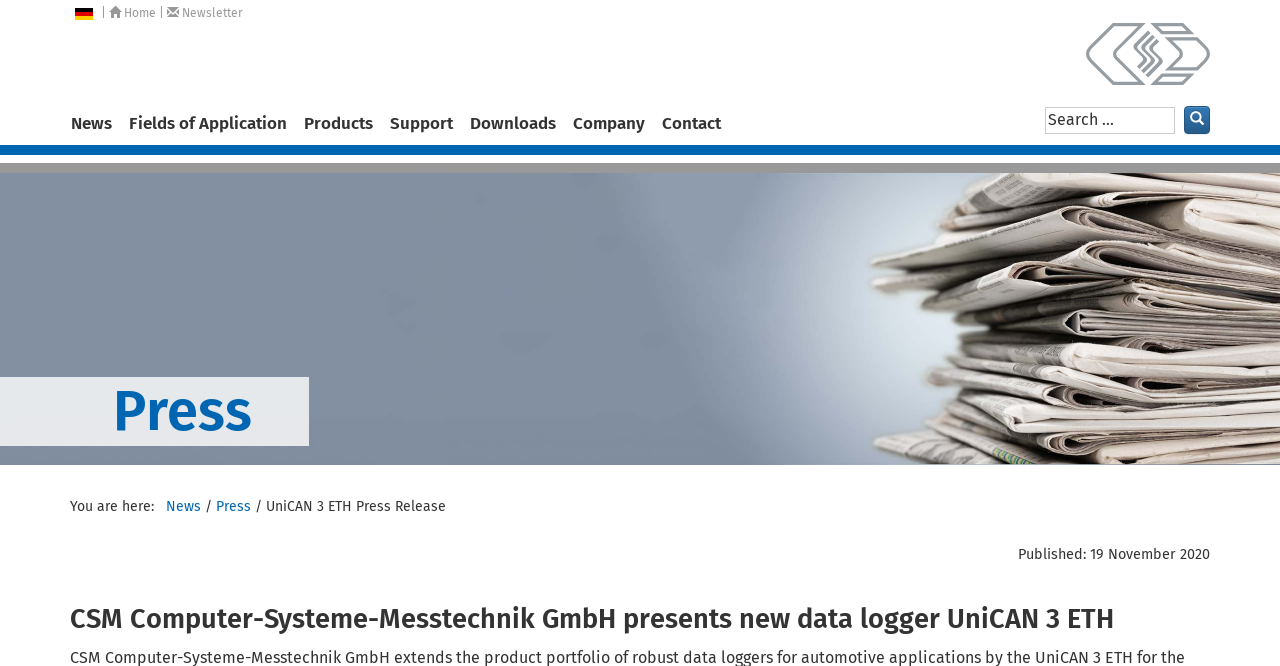Specify the bounding box coordinates of the area to click in order to follow the given instruction: "Check the publication date."

[0.795, 0.819, 0.945, 0.845]